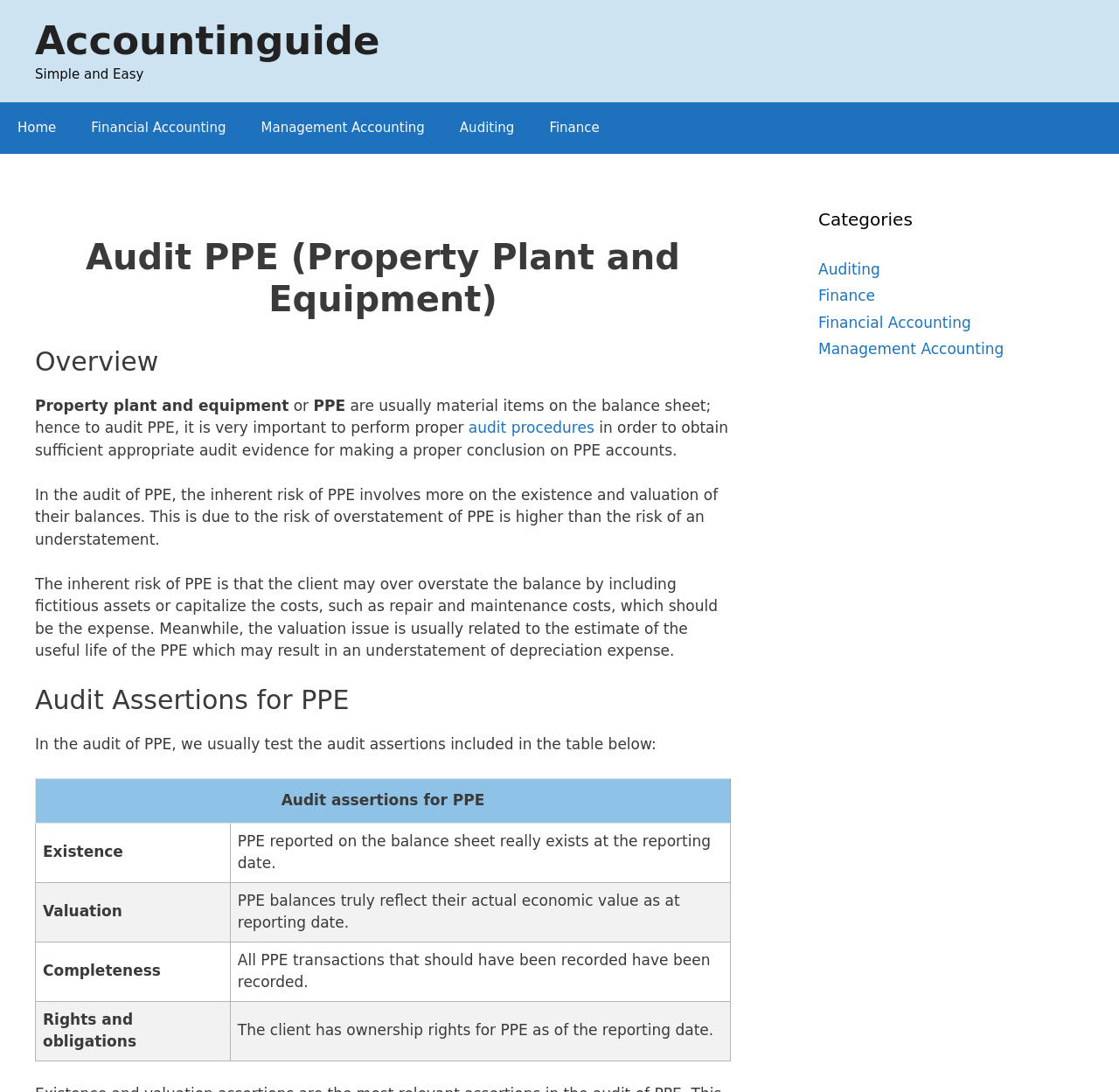What is the risk of PPE overstatement?
Please interpret the details in the image and answer the question thoroughly.

According to the webpage, the inherent risk of PPE is that the client may overstate the balance by including fictitious assets or capitalizing costs, such as repair and maintenance costs, which should be expensed.